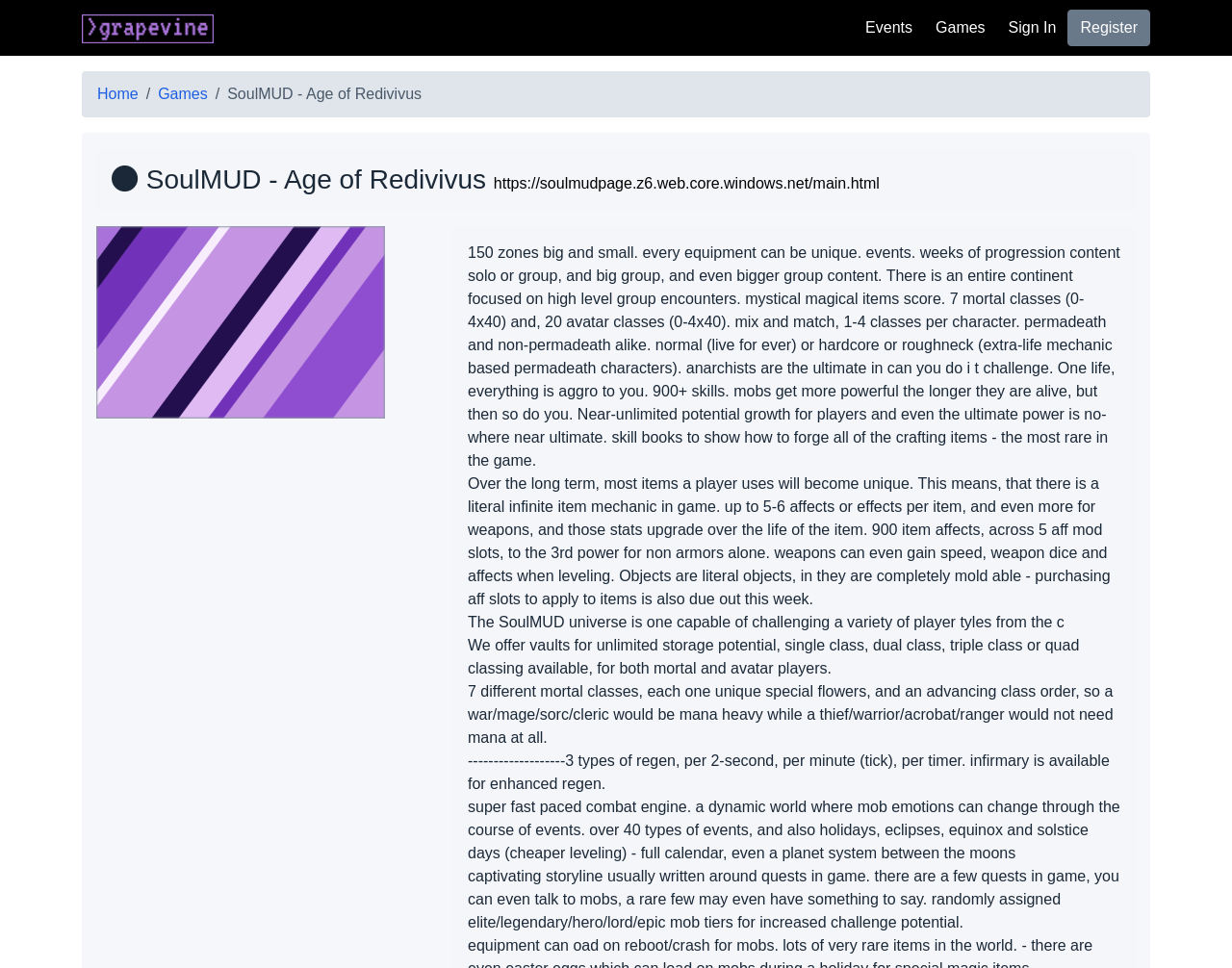Please specify the bounding box coordinates of the region to click in order to perform the following instruction: "Click the 'Grapevine' link".

[0.066, 0.008, 0.174, 0.049]